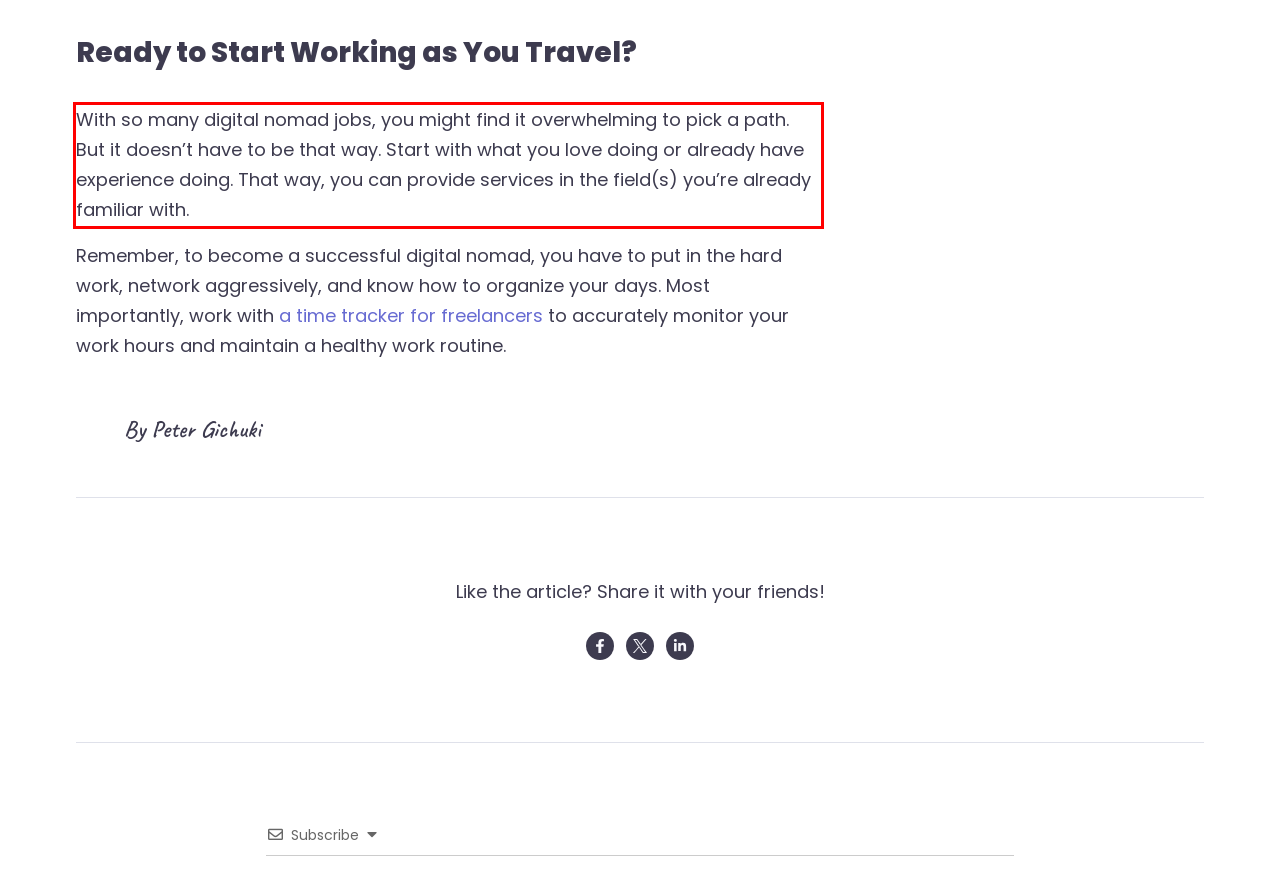Given a screenshot of a webpage with a red bounding box, please identify and retrieve the text inside the red rectangle.

With so many digital nomad jobs, you might find it overwhelming to pick a path. But it doesn’t have to be that way. Start with what you love doing or already have experience doing. That way, you can provide services in the field(s) you’re already familiar with.